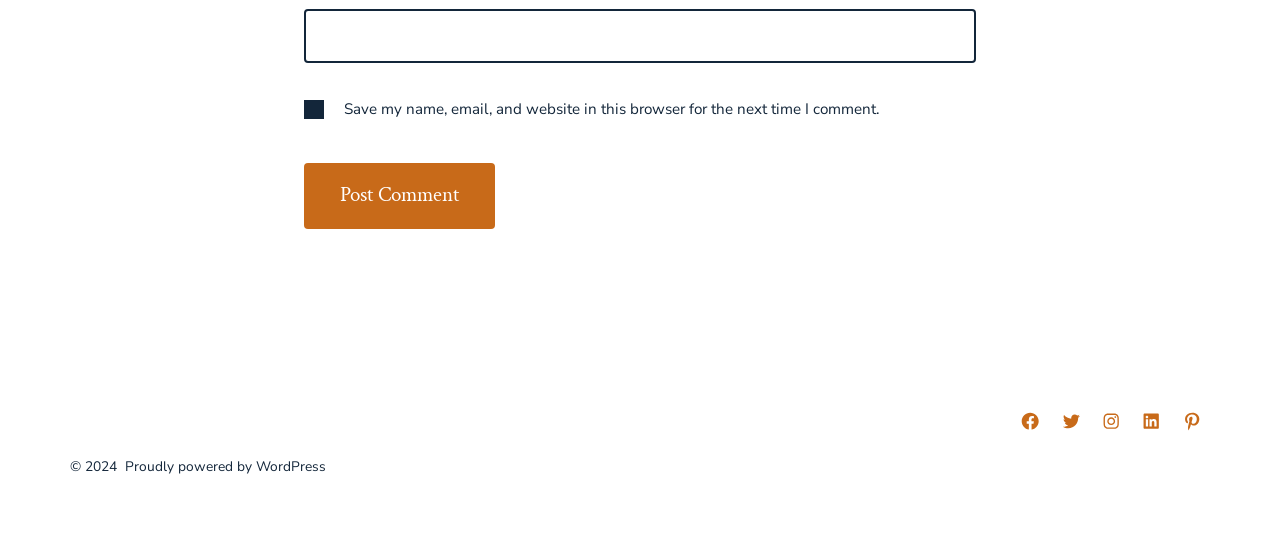Based on the image, please elaborate on the answer to the following question:
What is the purpose of the textbox labeled 'Website'?

The textbox labeled 'Website' is located above the 'Post Comment' button, suggesting that it is used to enter website information, likely for the purpose of commenting on a blog or article.